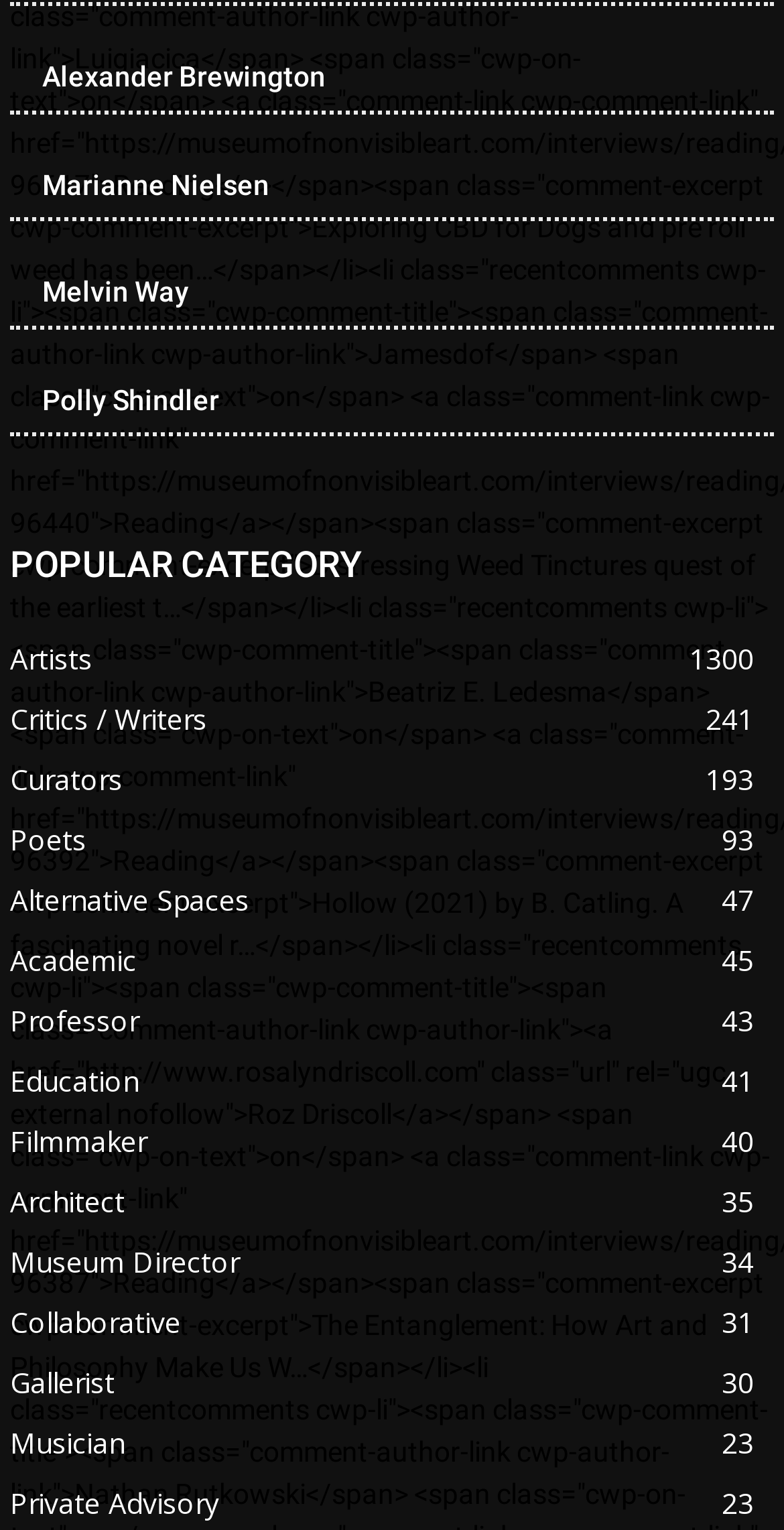What is the category with the highest number of items?
Please look at the screenshot and answer using one word or phrase.

Artists 1300